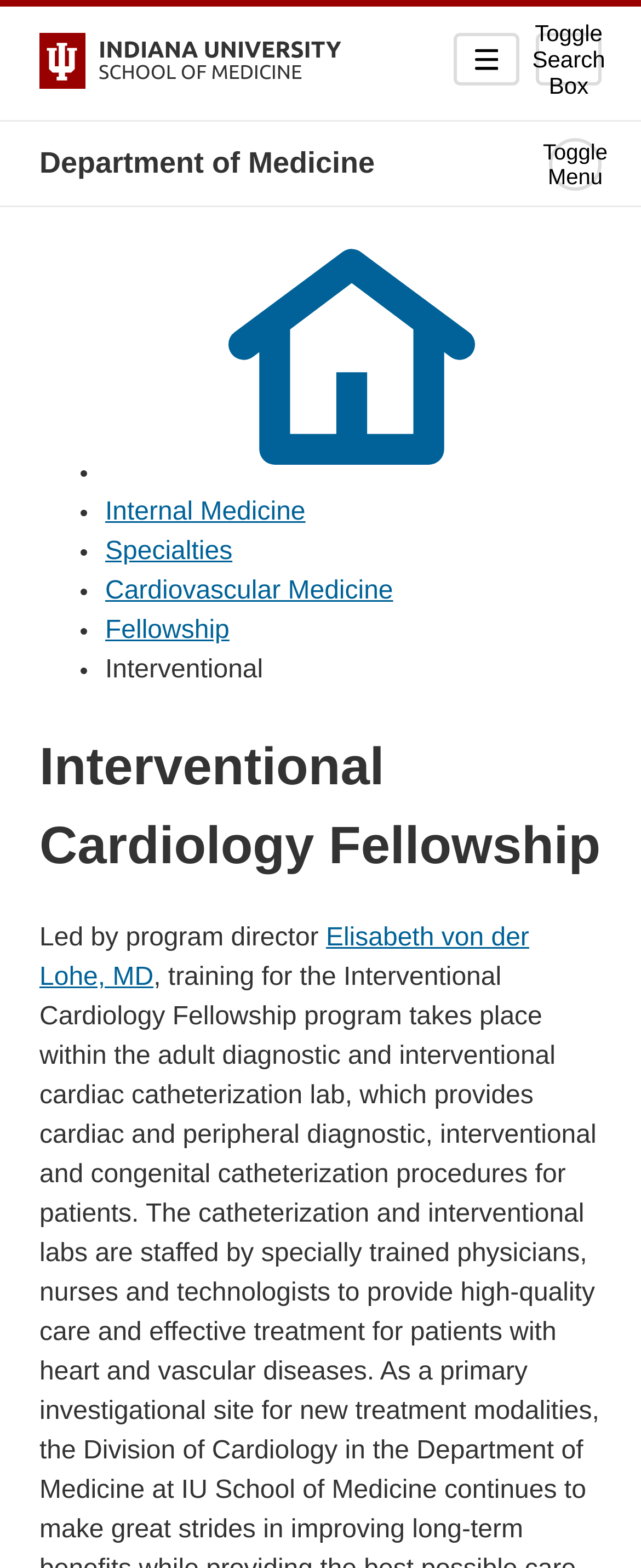Offer an in-depth caption of the entire webpage.

The webpage is about the Interventional Cardiology Fellowship program at the Indiana University School of Medicine. At the top left corner, there is a link to the Indiana University School of Medicine, accompanied by a small image of the university's logo. Next to it, on the top right corner, there are three buttons: a mobile menu toggle, a search box popup, and a toggle menu button.

Below the top navigation bar, there is a static text "Department of Medicine" on the left side. On the right side, there is a breadcrumb navigation menu that lists the program's hierarchy, starting from "Internal Medicine" to "Cardiovascular Medicine" and finally to "Interventional Cardiology Fellowship". The breadcrumb menu is marked with bullet points and includes links to each level.

The main content of the webpage starts with a heading "Interventional Cardiology Fellowship" in a large font. Below the heading, there is a paragraph of text that describes the program, led by program director Elisabeth von der Lohe, MD, whose name is a clickable link.